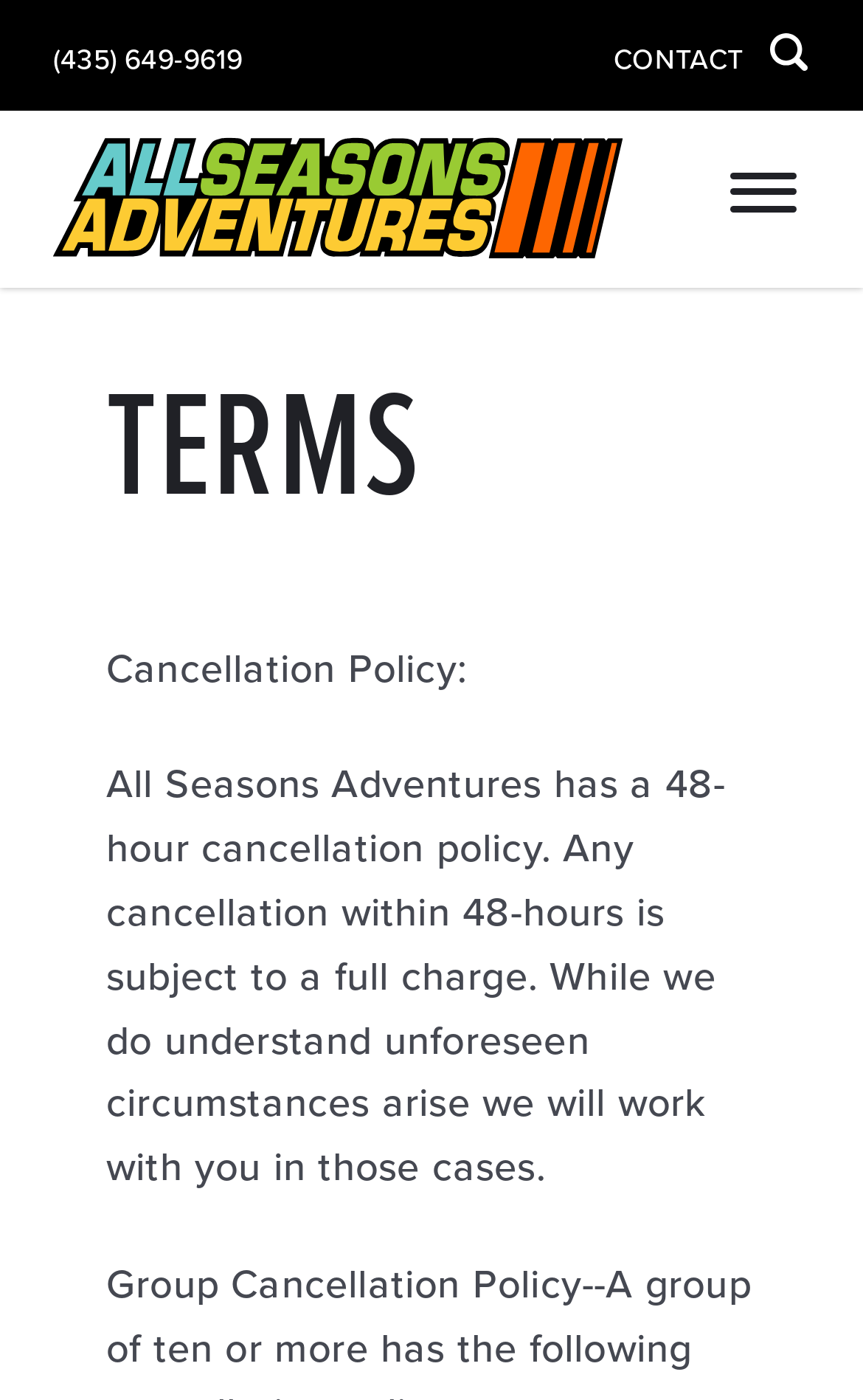Give a one-word or phrase response to the following question: What is the button at the top right corner for?

Unknown